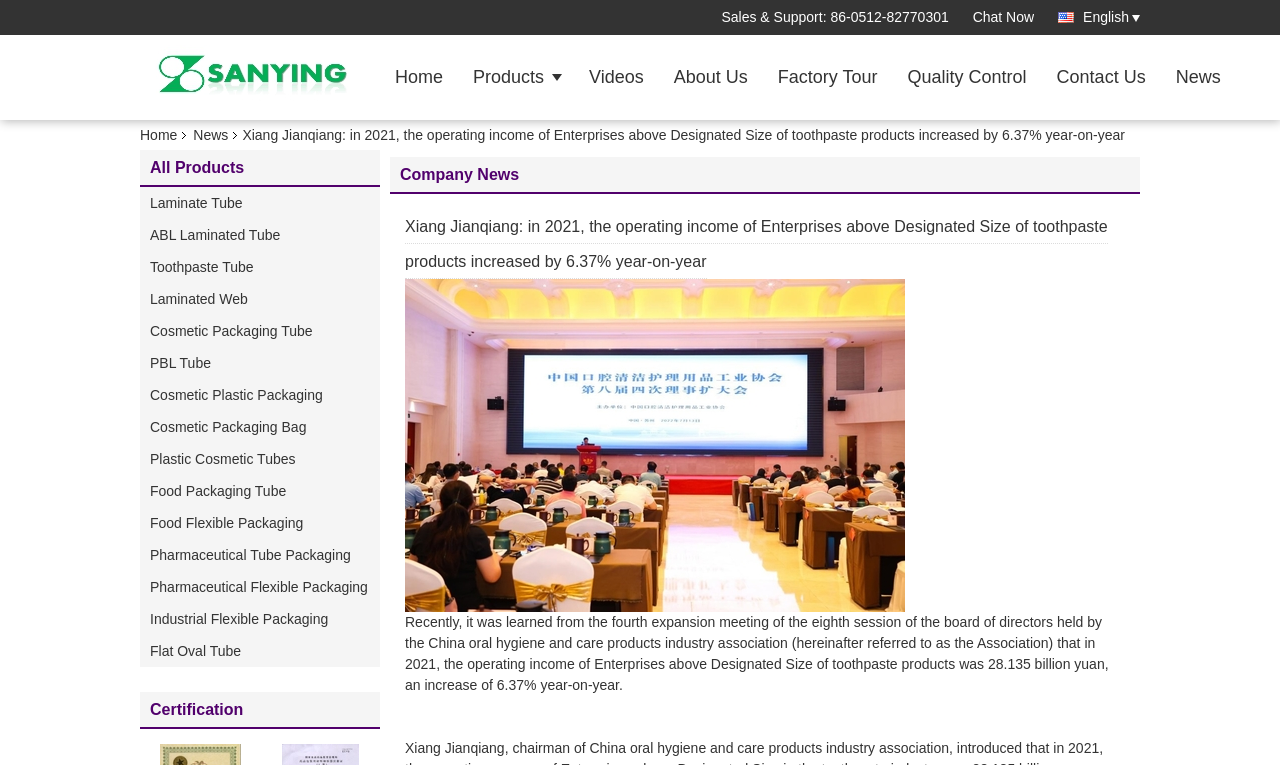Given the element description, predict the bounding box coordinates in the format (top-left x, top-left y, bottom-right x, bottom-right y). Make sure all values are between 0 and 1. Here is the element description: Products

[0.358, 0.046, 0.448, 0.157]